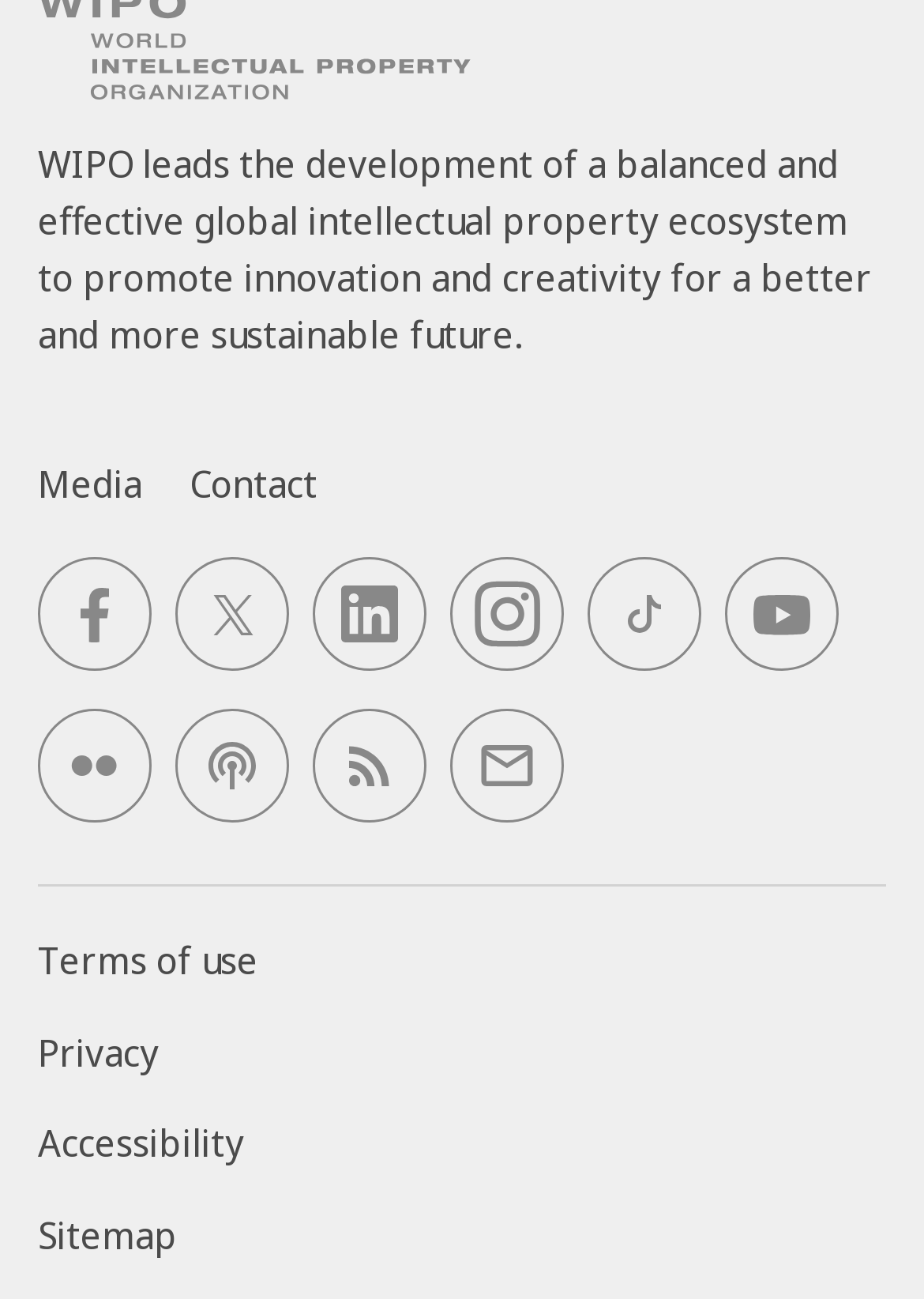Can you identify the bounding box coordinates of the clickable region needed to carry out this instruction: 'Visit Facebook'? The coordinates should be four float numbers within the range of 0 to 1, stated as [left, top, right, bottom].

[0.041, 0.429, 0.164, 0.517]